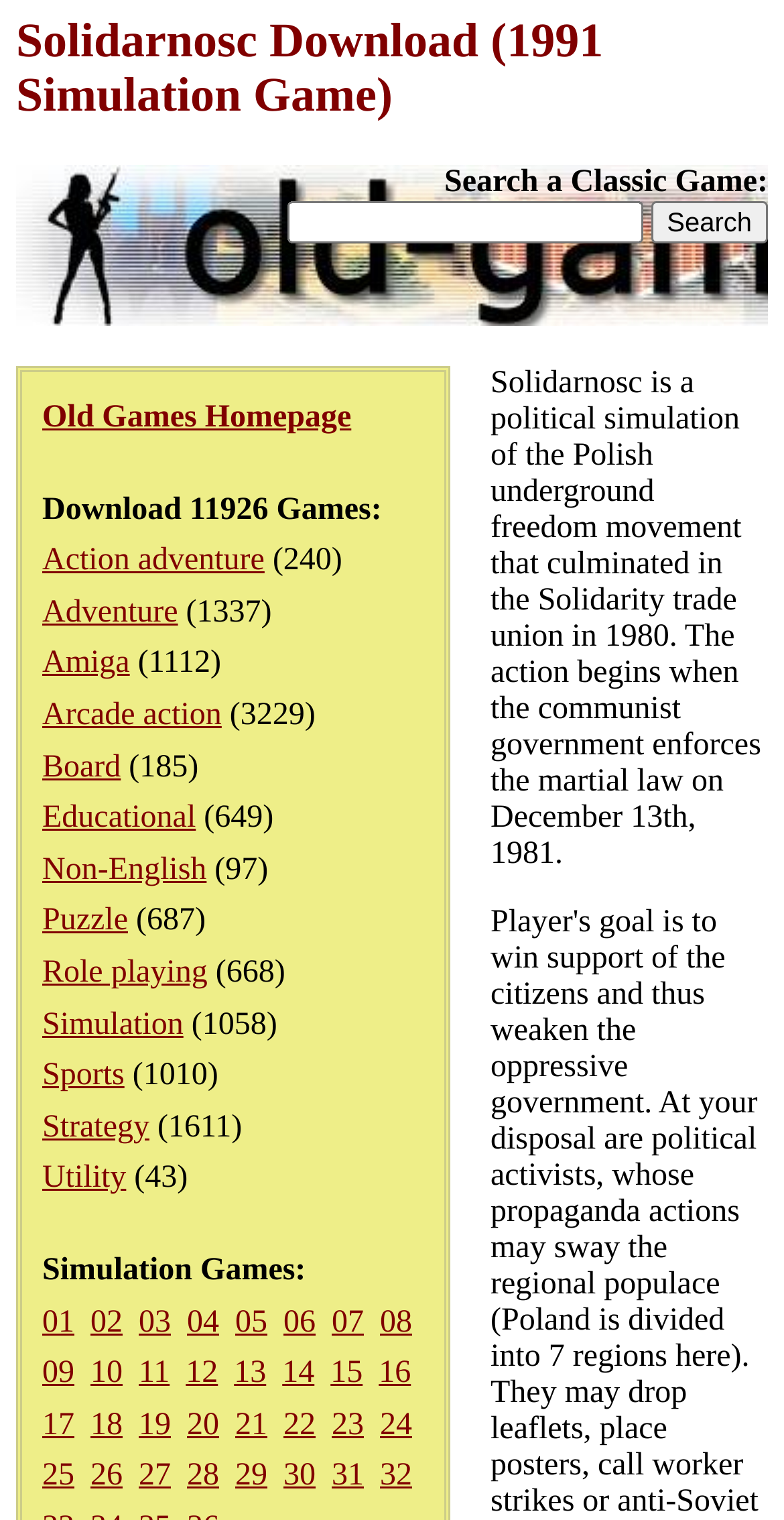Answer the question below with a single word or a brief phrase: 
How many games can be downloaded?

11926